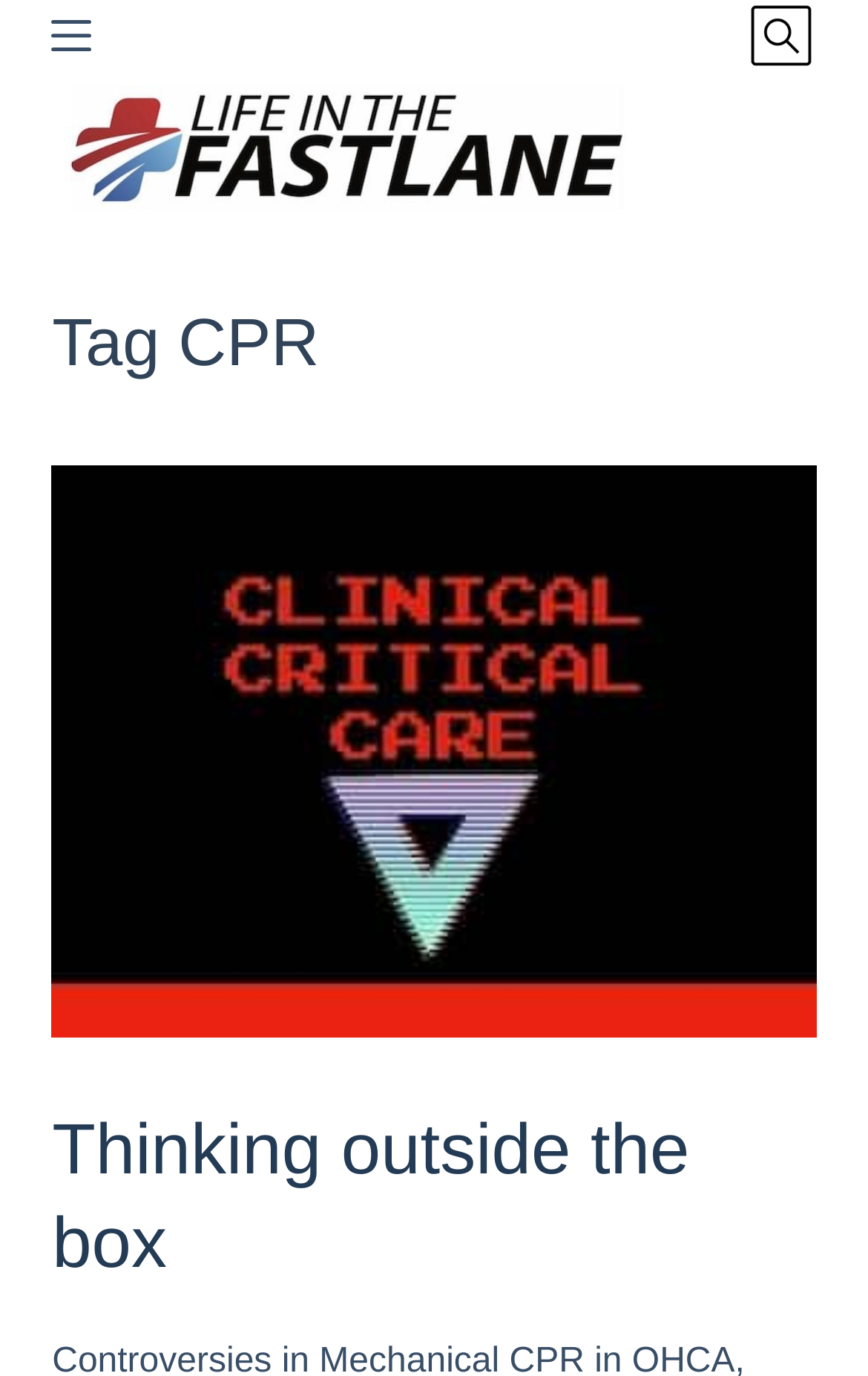Please provide a short answer using a single word or phrase for the question:
How many links are in the header section?

3